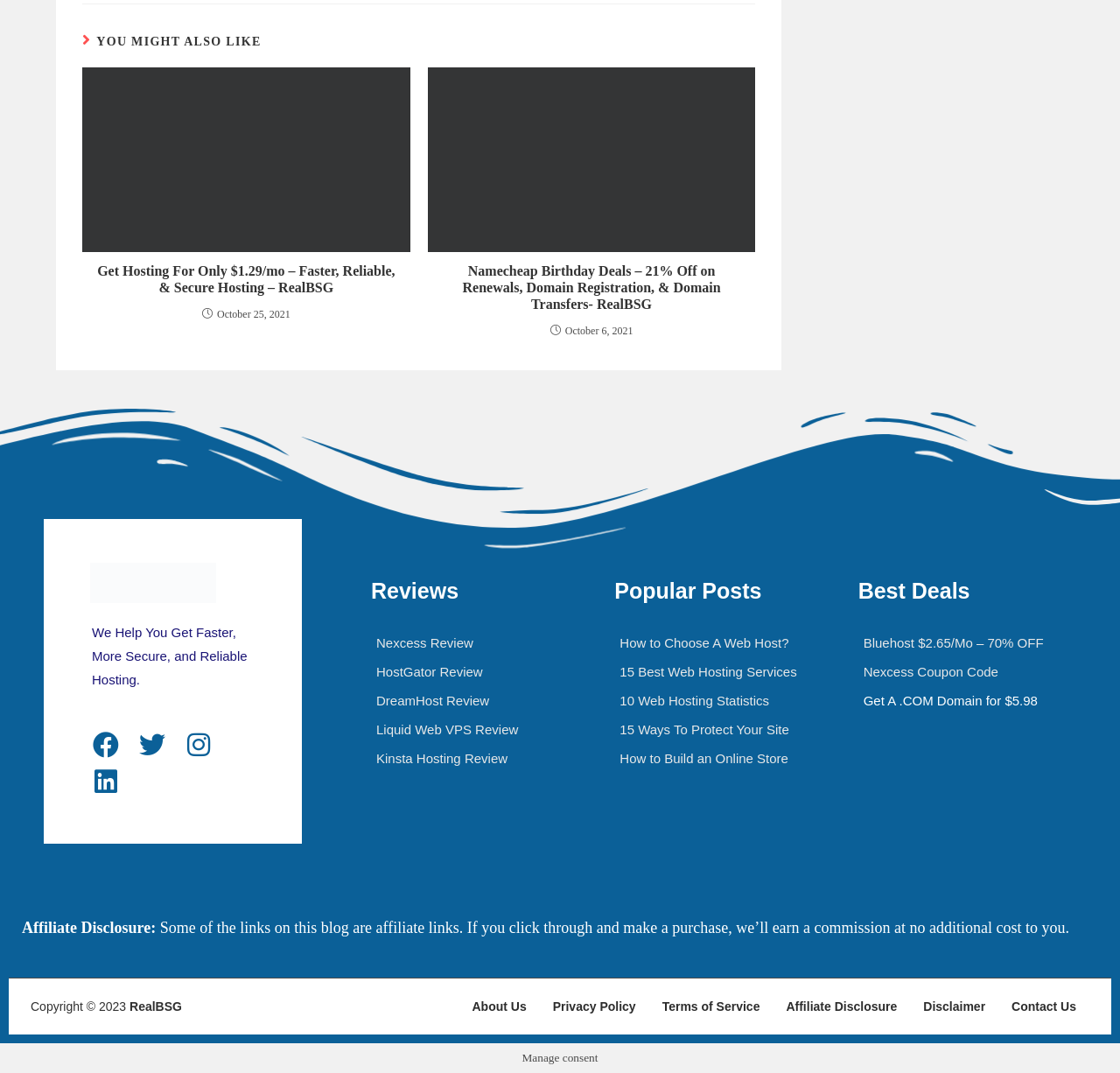Using the webpage screenshot and the element description 10 Web Hosting Statistics, determine the bounding box coordinates. Specify the coordinates in the format (top-left x, top-left y, bottom-right x, bottom-right y) with values ranging from 0 to 1.

[0.542, 0.639, 0.736, 0.666]